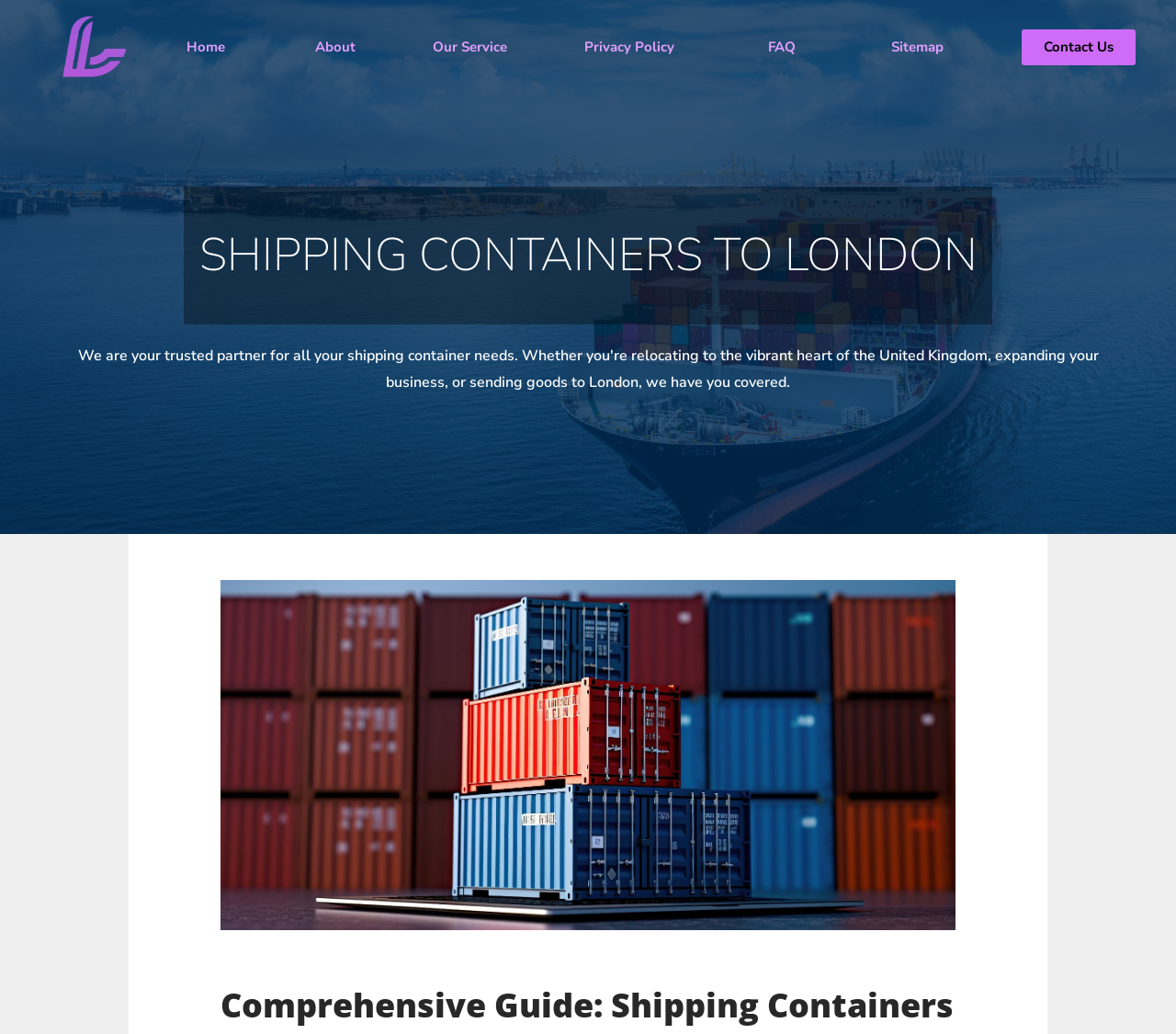Please find and report the primary heading text from the webpage.

SHIPPING CONTAINERS TO LONDON